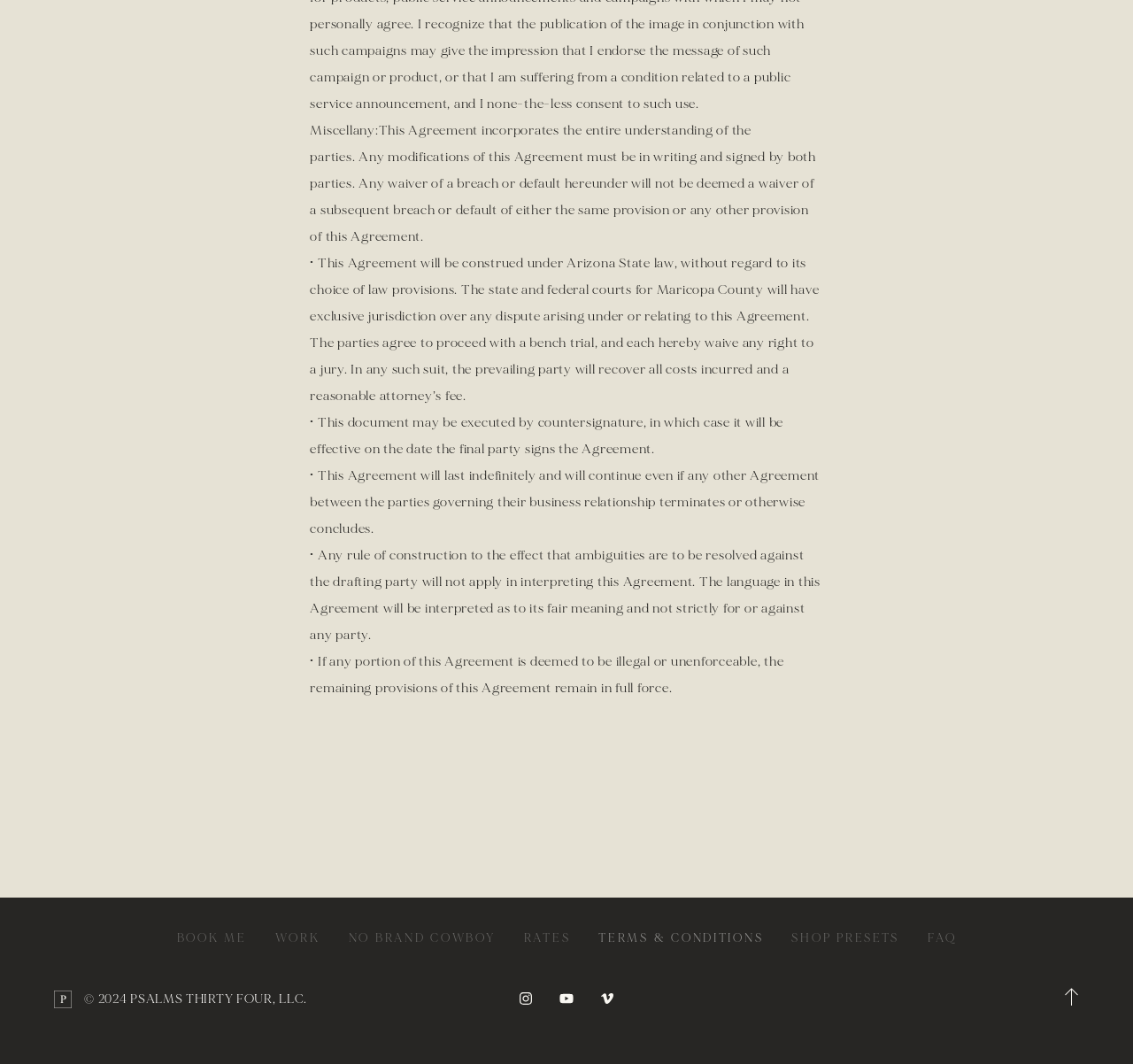Identify the bounding box coordinates of the area that should be clicked in order to complete the given instruction: "Check RATES". The bounding box coordinates should be four float numbers between 0 and 1, i.e., [left, top, right, bottom].

[0.462, 0.869, 0.503, 0.895]